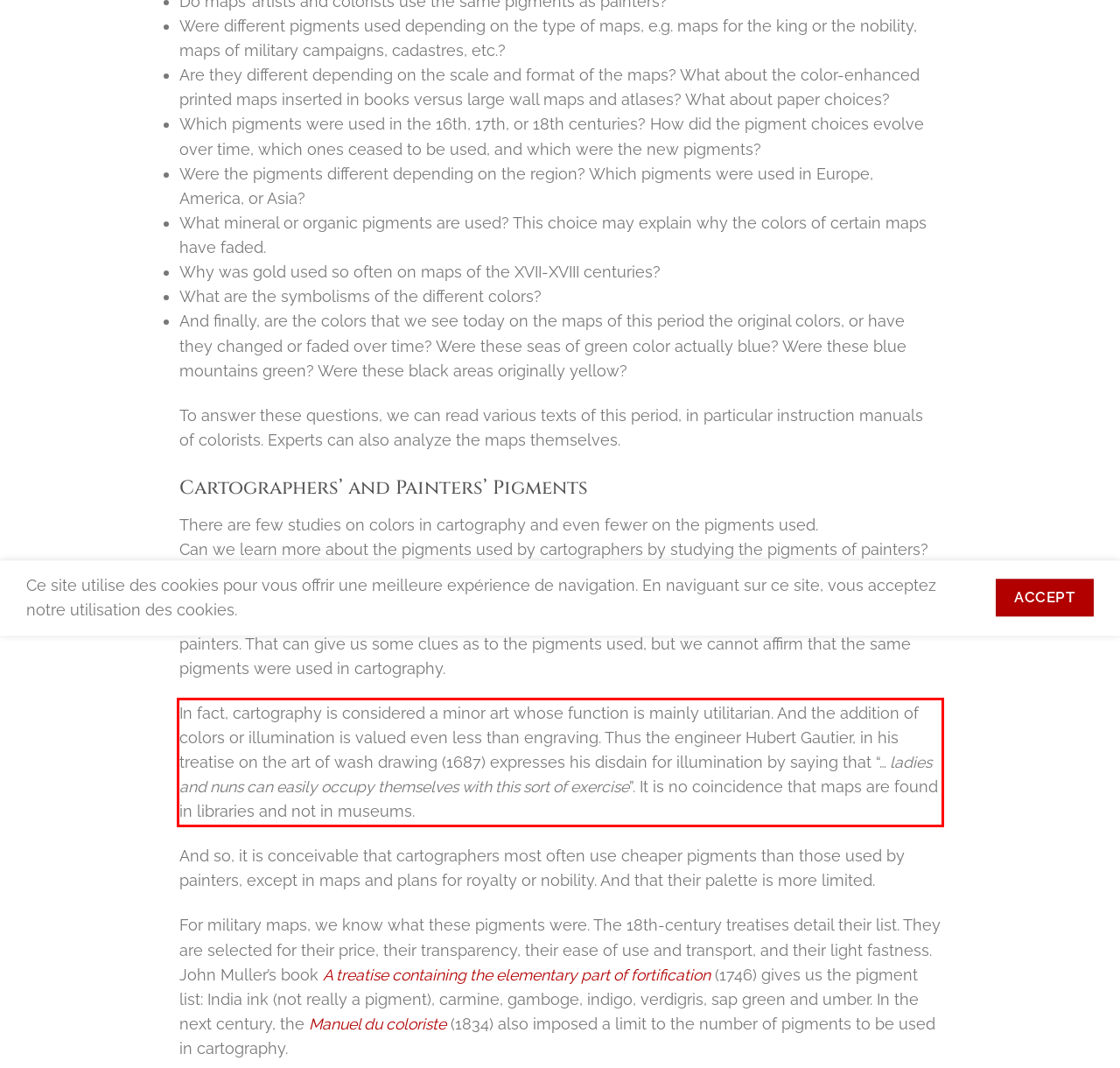There is a UI element on the webpage screenshot marked by a red bounding box. Extract and generate the text content from within this red box.

In fact, cartography is considered a minor art whose function is mainly utilitarian. And the addition of colors or illumination is valued even less than engraving. Thus the engineer Hubert Gautier, in his treatise on the art of wash drawing (1687) expresses his disdain for illumination by saying that “… ladies and nuns can easily occupy themselves with this sort of exercise”. It is no coincidence that maps are found in libraries and not in museums.